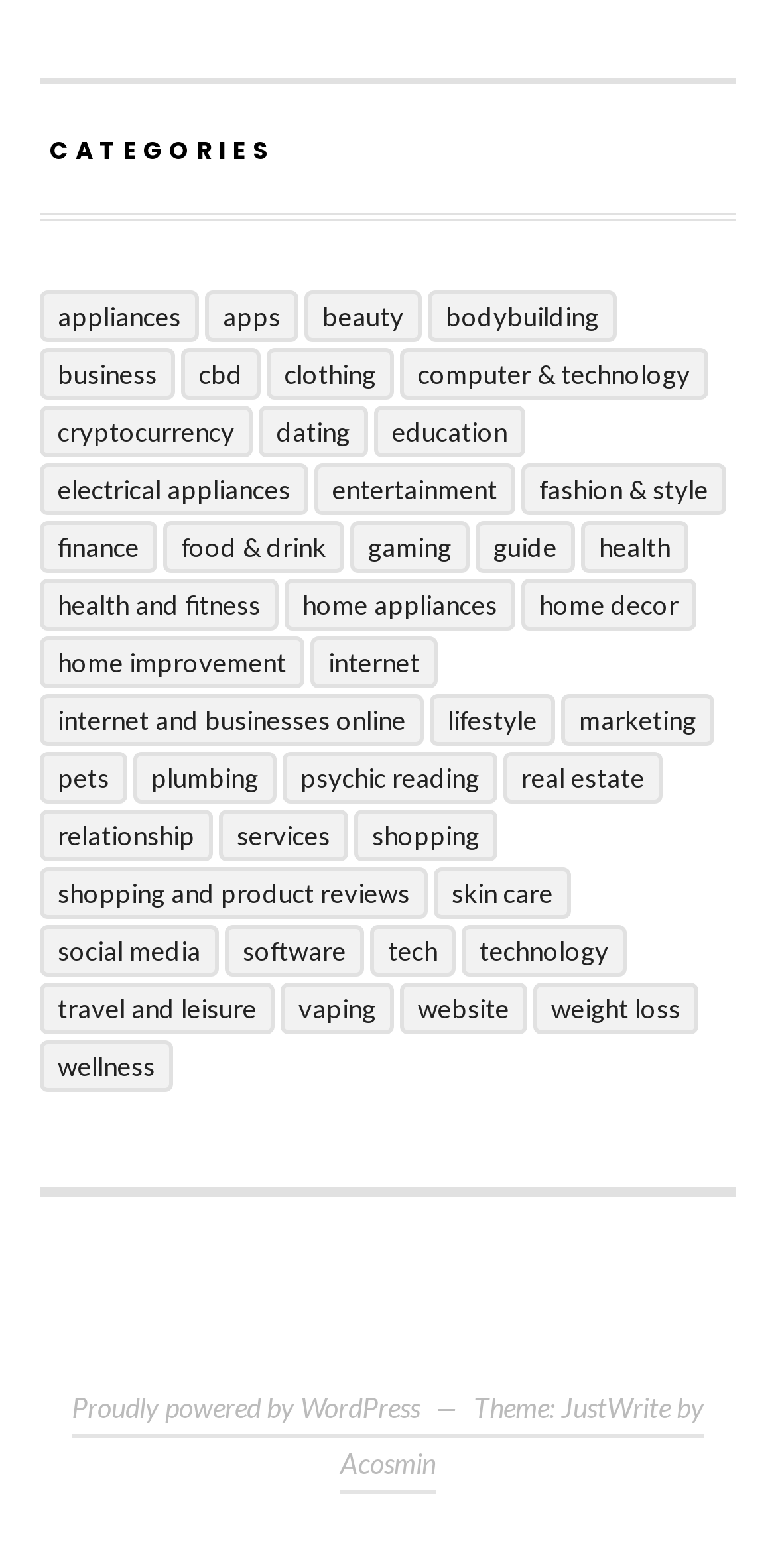Point out the bounding box coordinates of the section to click in order to follow this instruction: "Click on Appliances".

[0.051, 0.185, 0.256, 0.218]